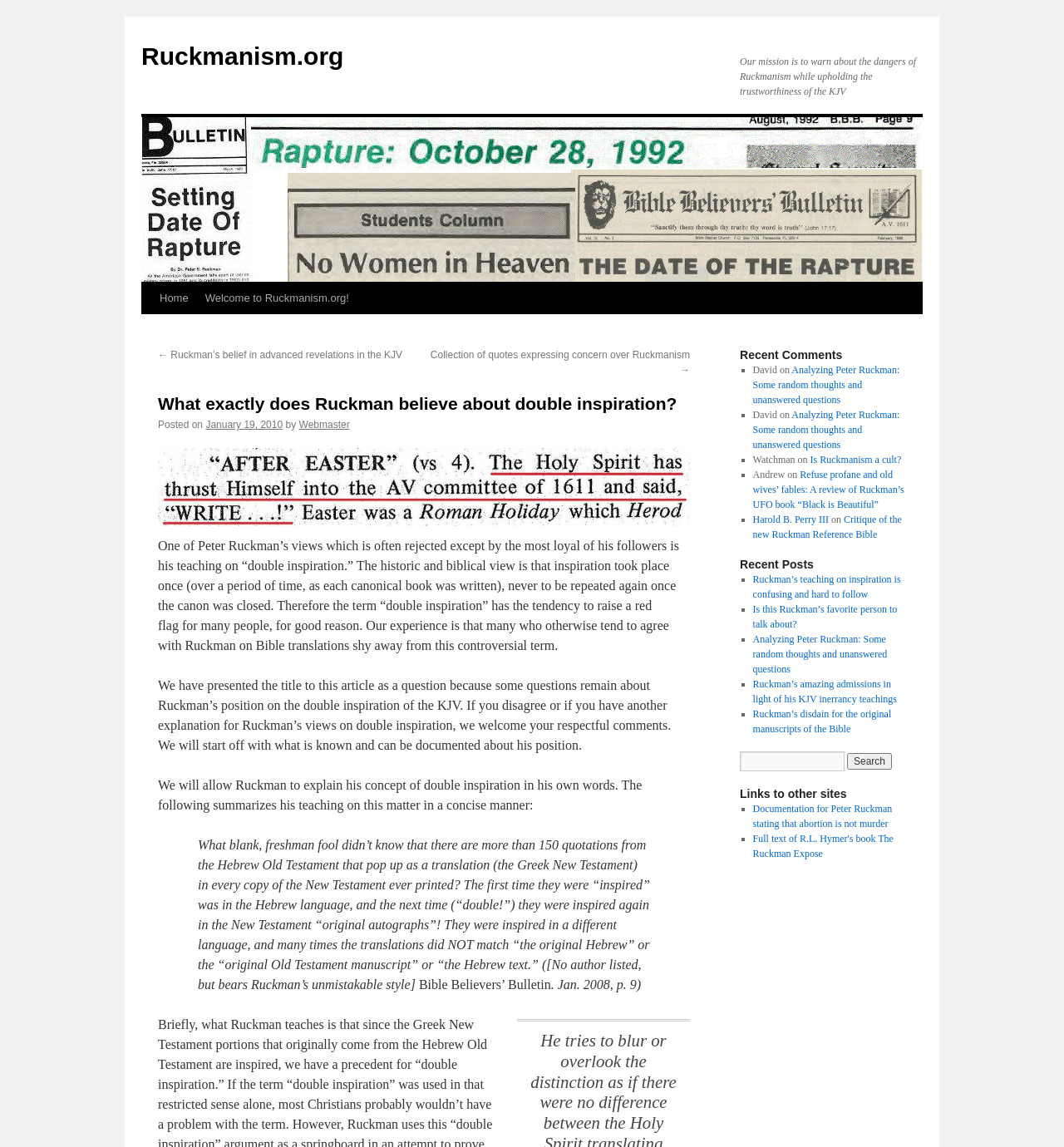Give a detailed account of the webpage.

This webpage is dedicated to discussing and critiquing the beliefs and teachings of Peter Ruckman, specifically his views on "double inspiration" and the King James Version (KJV) of the Bible. 

At the top of the page, there is a link to the website's homepage, "Ruckmanism.org", and a brief mission statement that outlines the website's purpose. Below this, there is a navigation menu with links to the homepage, a welcome page, and other related articles.

The main content of the page is divided into sections. The first section is a heading that asks the question "What exactly does Ruckman believe about double inspiration?" followed by a brief introduction to the topic. This is accompanied by a blockquote that contains a quote from Ruckman himself, explaining his concept of double inspiration.

The next section is a series of paragraphs that discuss and analyze Ruckman's views on double inspiration, including criticisms and concerns raised by others. This section also includes a call to action, inviting readers to share their thoughts and comments on the topic.

On the right-hand side of the page, there are several sections that provide additional information and resources. These include a list of recent comments, recent posts, and links to other related websites. There is also a search bar that allows users to search the website for specific topics or keywords.

Overall, the webpage is focused on providing information, analysis, and critique of Ruckman's beliefs and teachings, with the goal of promoting critical thinking and discussion.